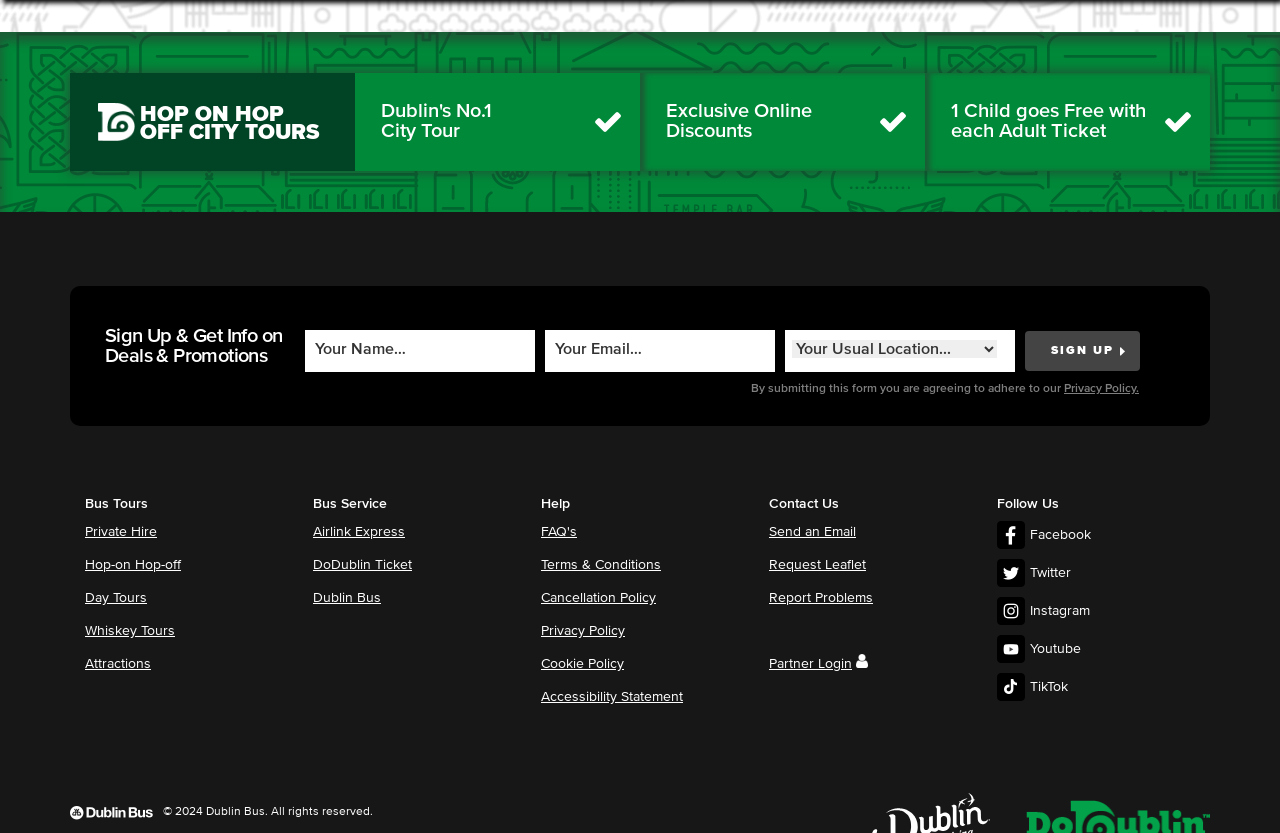How many types of bus tours are offered?
Could you give a comprehensive explanation in response to this question?

The webpage has a section dedicated to bus tours, and it lists five types of tours: Private Hire, Hop-on Hop-off, Day Tours, Whiskey Tours, and Attractions. These options are presented as links, and they are likely to lead to more information about each type of tour.